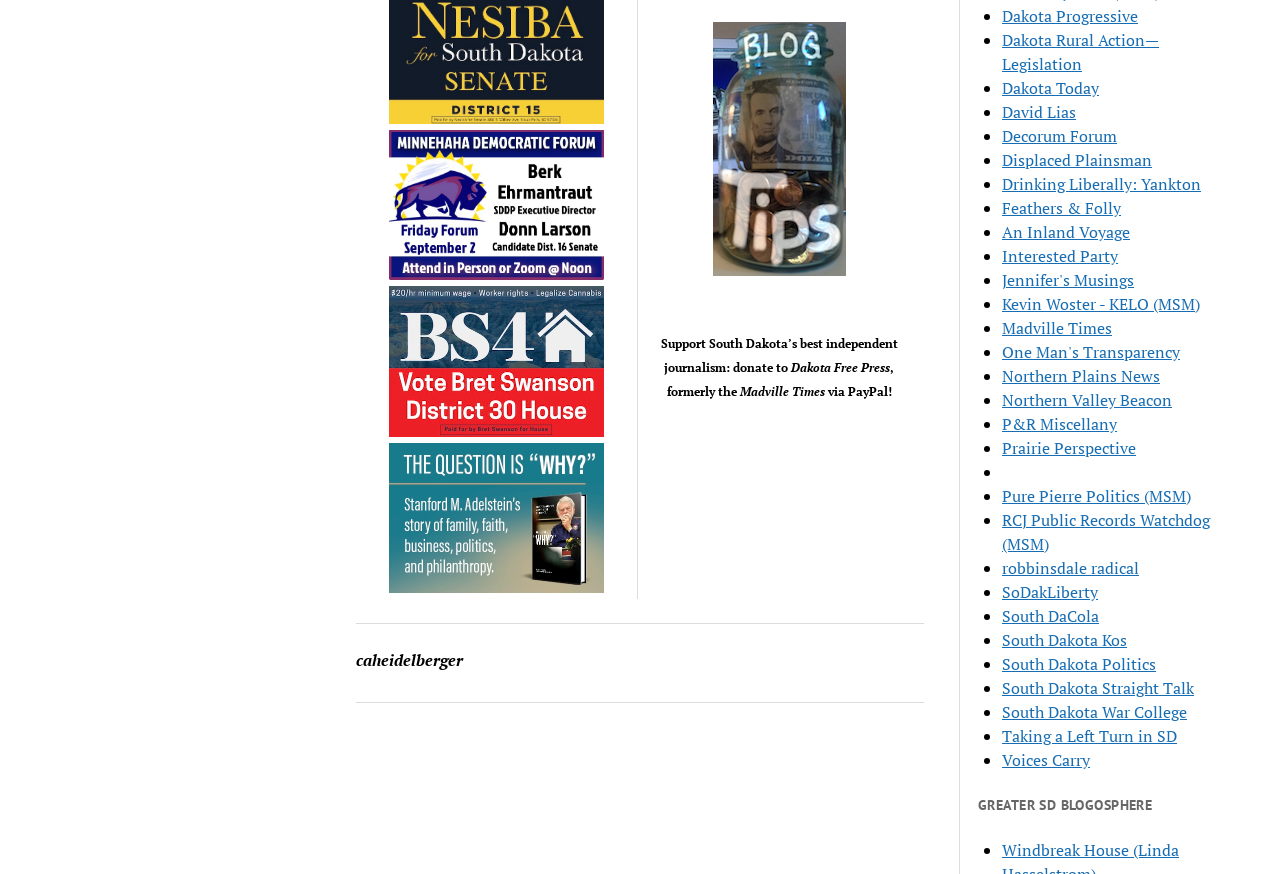Give a one-word or short-phrase answer to the following question: 
How many links are listed under 'GREATER SD BLOGOSPHERE'?

43